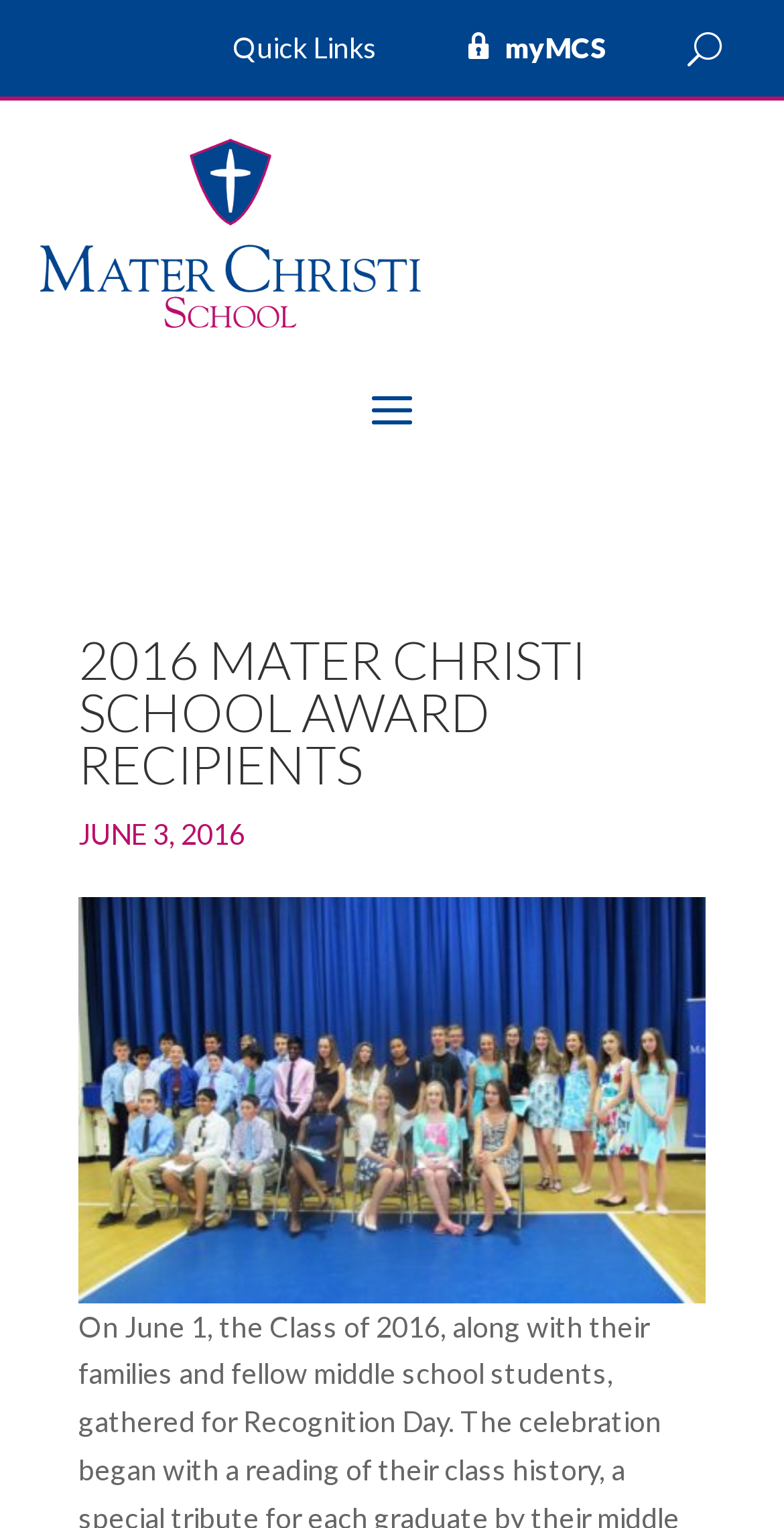Identify the bounding box for the UI element specified in this description: "myMCS". The coordinates must be four float numbers between 0 and 1, formatted as [left, top, right, bottom].

[0.589, 0.022, 0.777, 0.052]